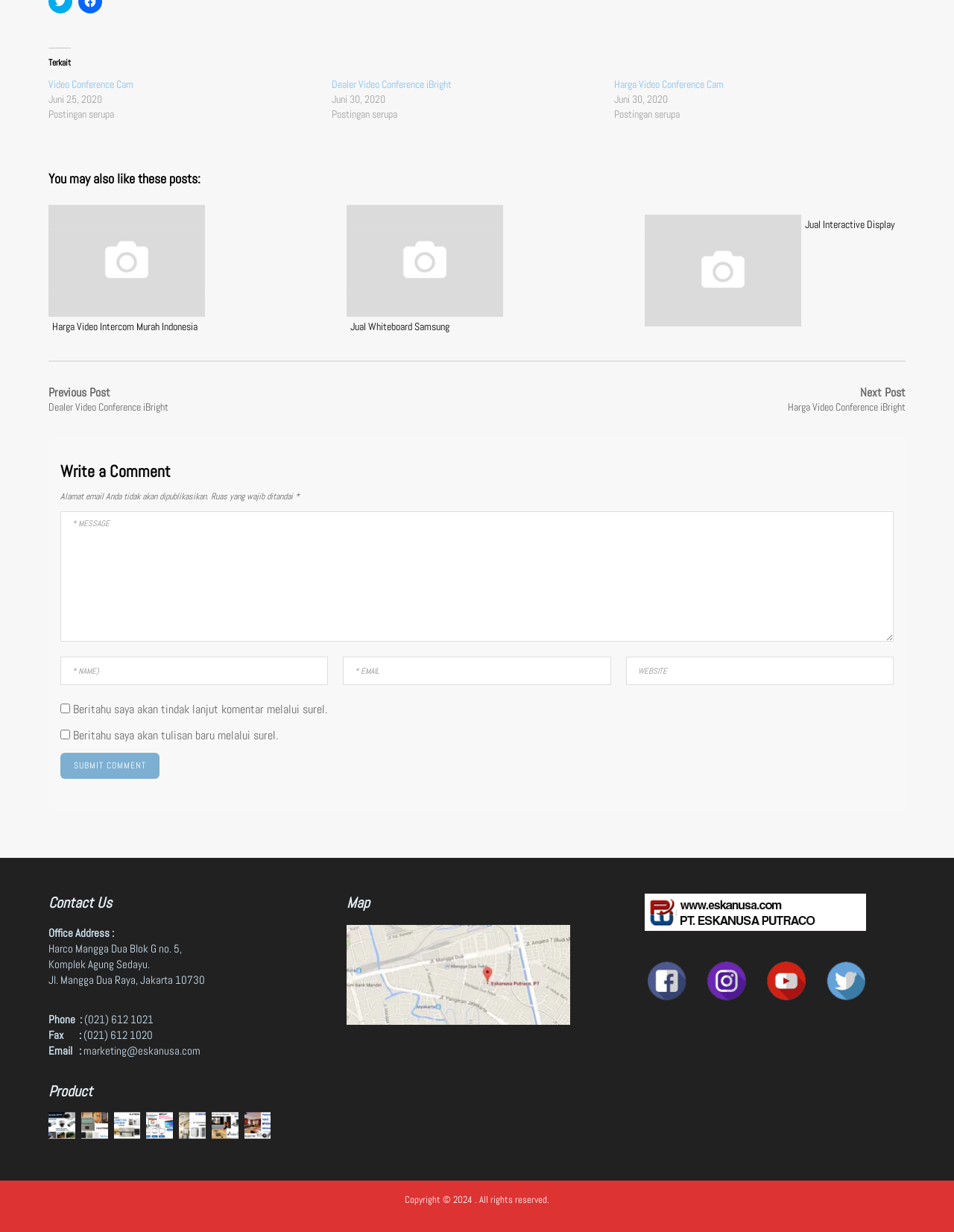Identify the bounding box coordinates for the UI element described as follows: "alt="eskanusa"". Ensure the coordinates are four float numbers between 0 and 1, formatted as [left, top, right, bottom].

[0.676, 0.747, 0.908, 0.758]